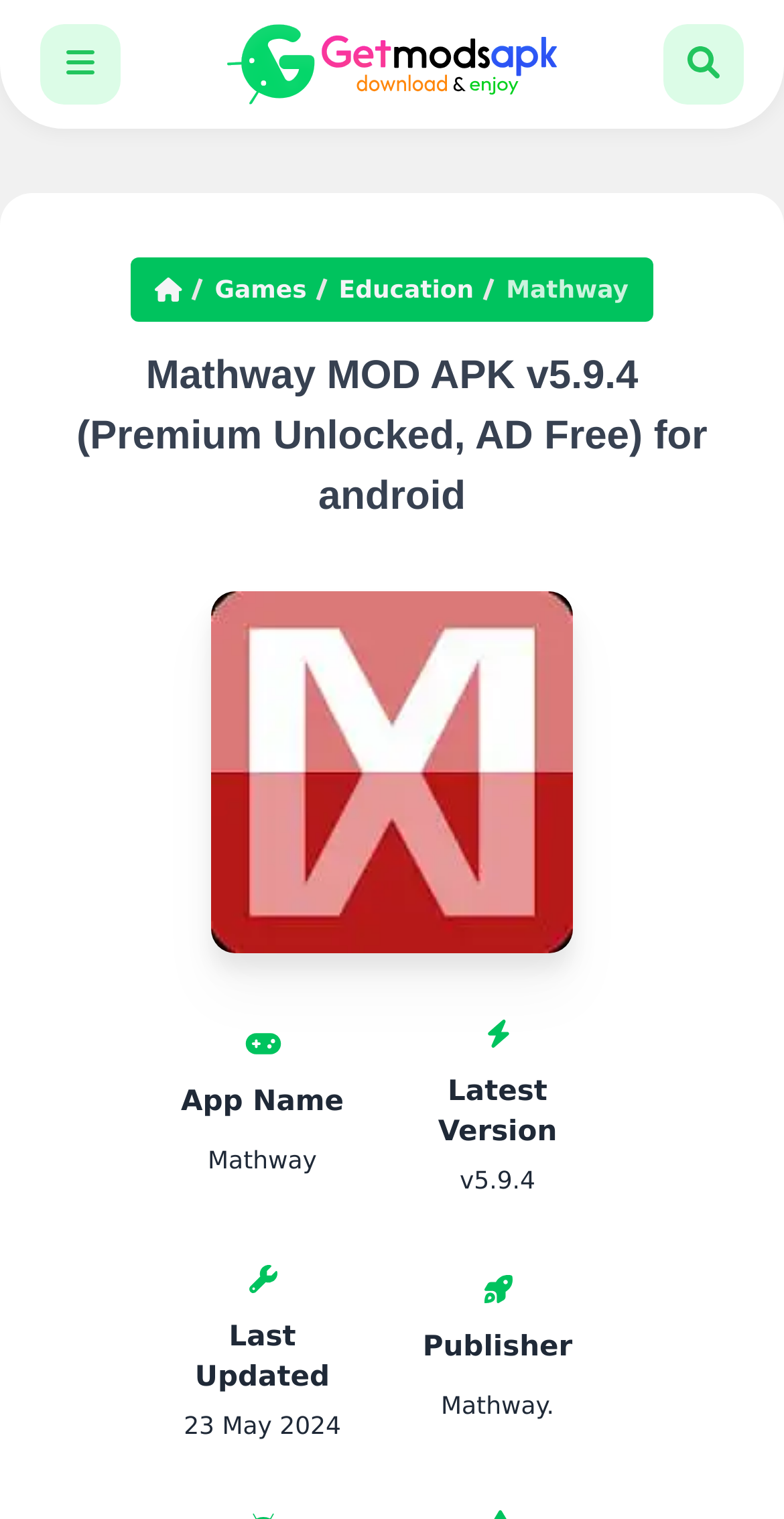Provide a thorough summary of the webpage.

This webpage is about Mathway MOD APK v5.9.4, a premium unlocked and ad-free application for android. At the top left, there is a button to toggle the navigation bar, and next to it, a link to "GETMODSAPK - Your Destination for Modded APKs and Premium Android Apps!". On the top right, there is another button to toggle the search box. Below the search box, there are three links: an empty link, "Games", and "Education".

The main content of the page is focused on Mathway, with a heading that reads "Mathway MOD APK v5.9.4 (Premium Unlocked, AD Free) for android". Below the heading, there is an image of Mathway, and underneath the image, a table with four rows. The table displays information about the app, including its name, latest version, last updated date, and publisher. The app name is "Mathway", the latest version is "v5.9.4", it was last updated on "23 May 2024", and the publisher is "Mathway.".